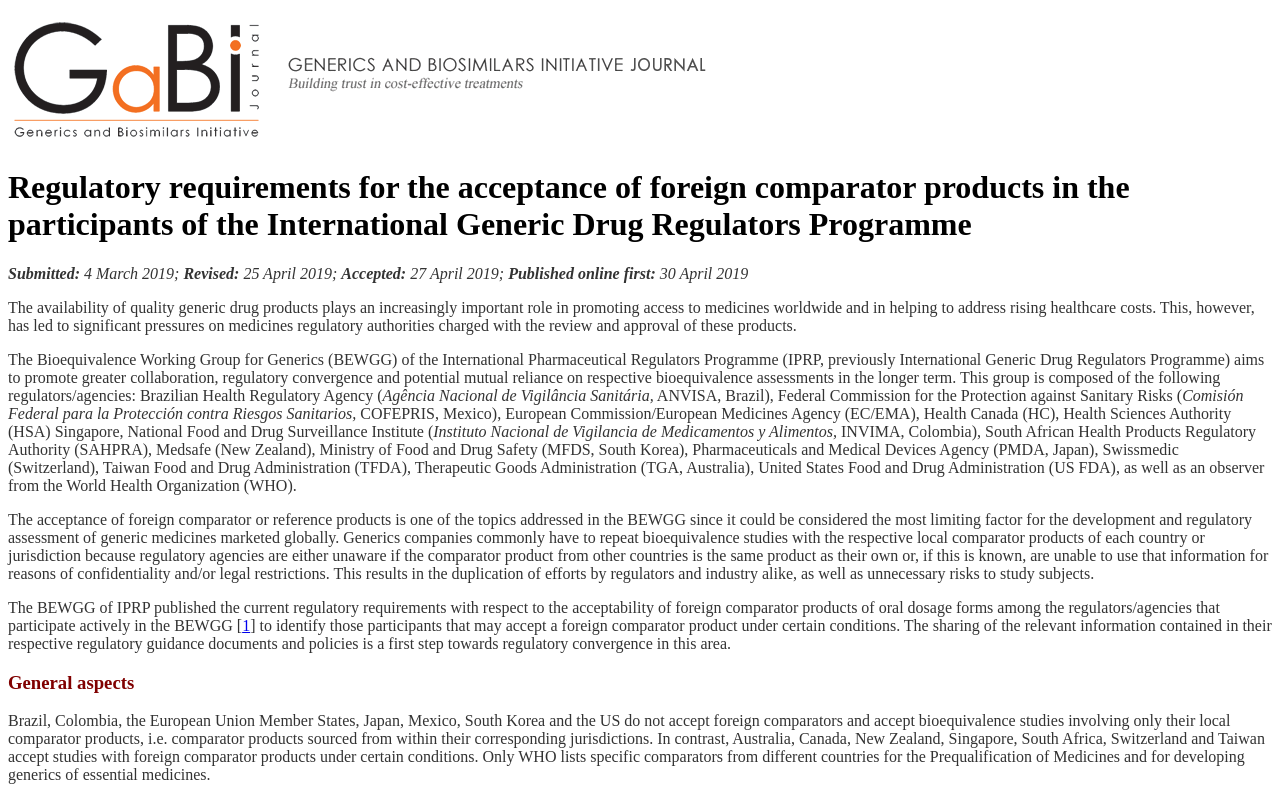Please find the top heading of the webpage and generate its text.

Regulatory requirements for the acceptance of foreign comparator products in the participants of the International Generic Drug Regulators Programme